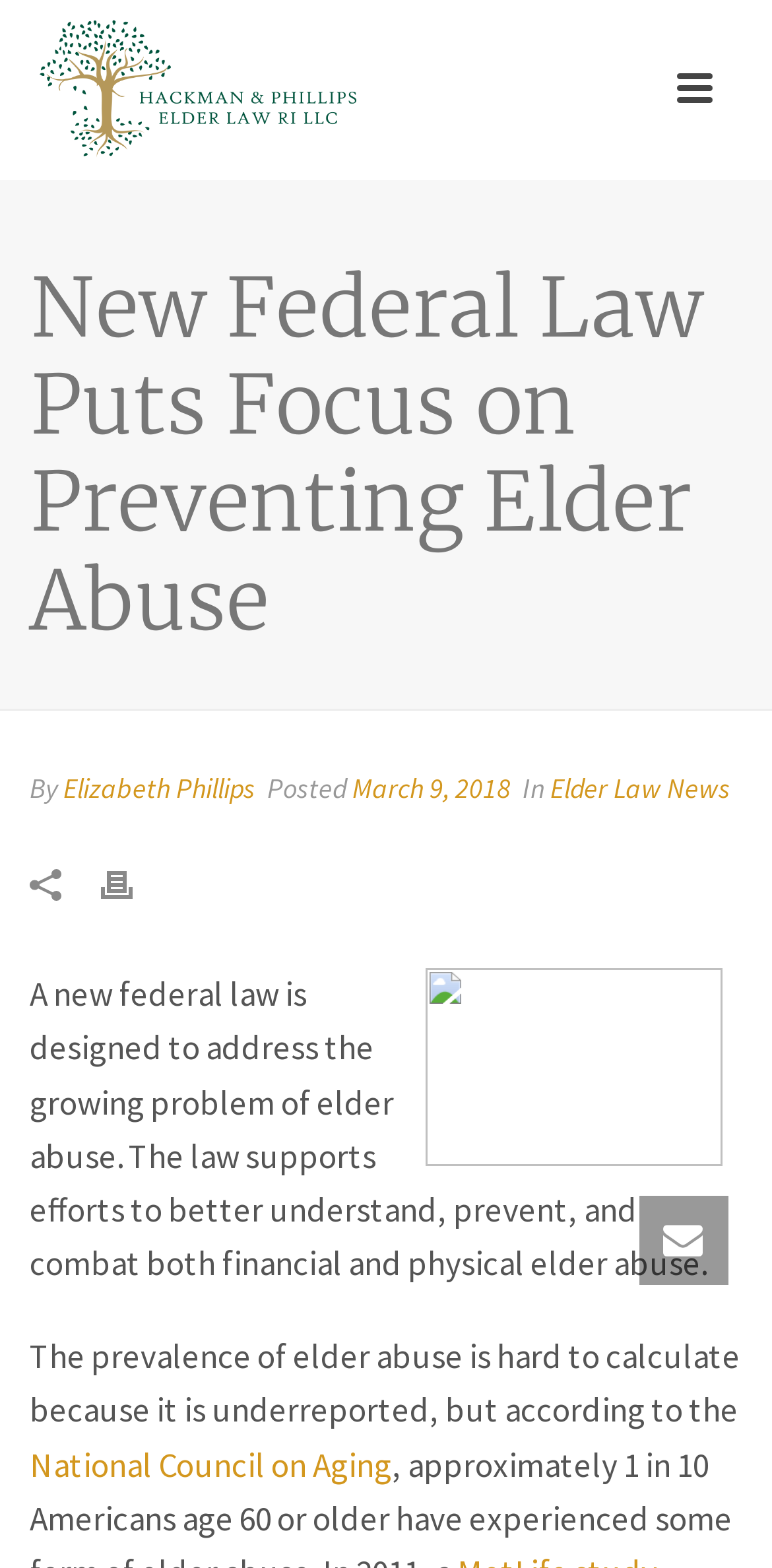Determine the title of the webpage and give its text content.

New Federal Law Puts Focus on Preventing Elder Abuse